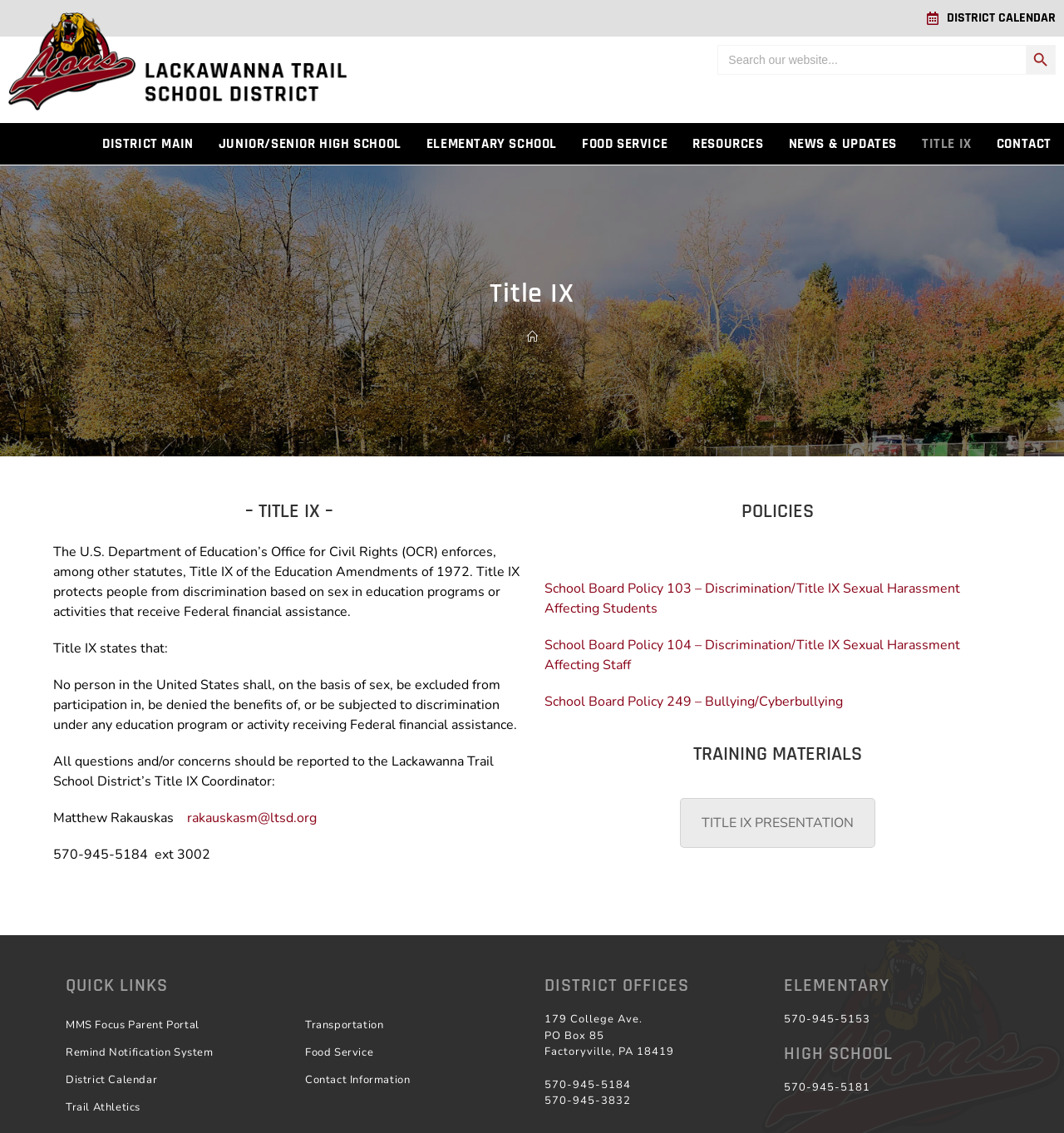Determine the coordinates of the bounding box for the clickable area needed to execute this instruction: "Check the district calendar".

[0.062, 0.942, 0.263, 0.965]